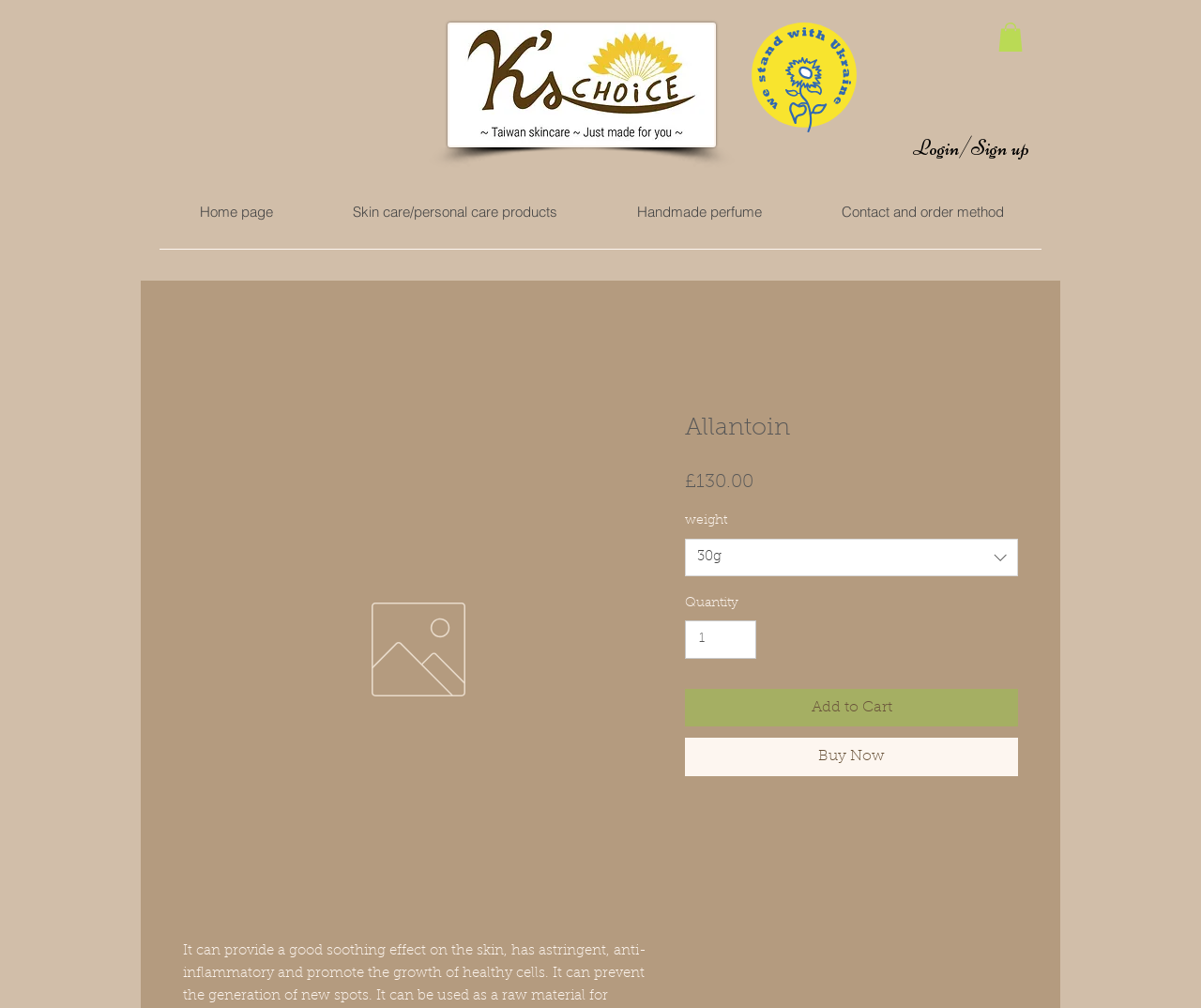Locate the bounding box of the UI element defined by this description: "Add to Cart". The coordinates should be given as four float numbers between 0 and 1, formatted as [left, top, right, bottom].

[0.57, 0.683, 0.848, 0.721]